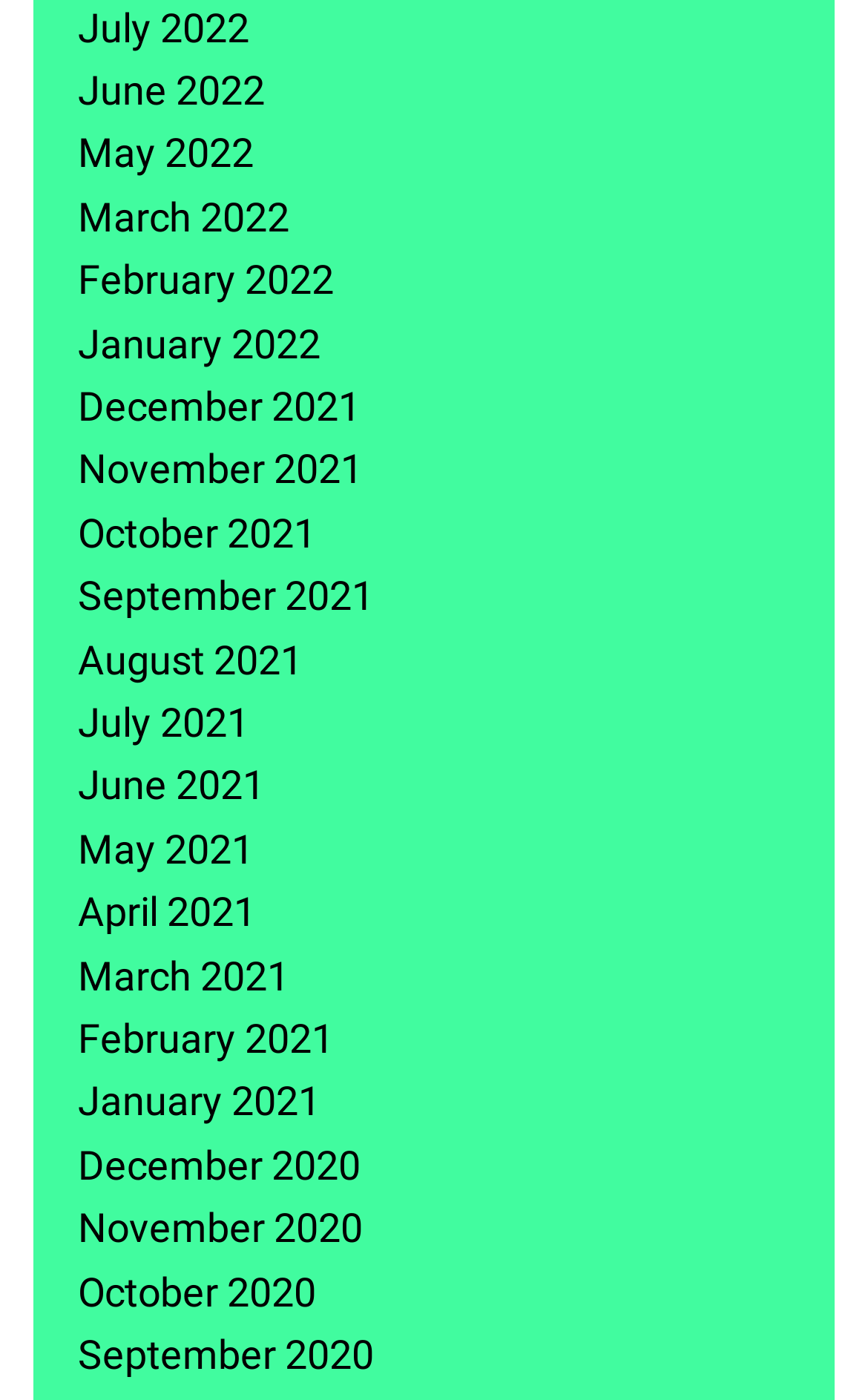Predict the bounding box coordinates for the UI element described as: "parent_node: Search:". The coordinates should be four float numbers between 0 and 1, presented as [left, top, right, bottom].

None